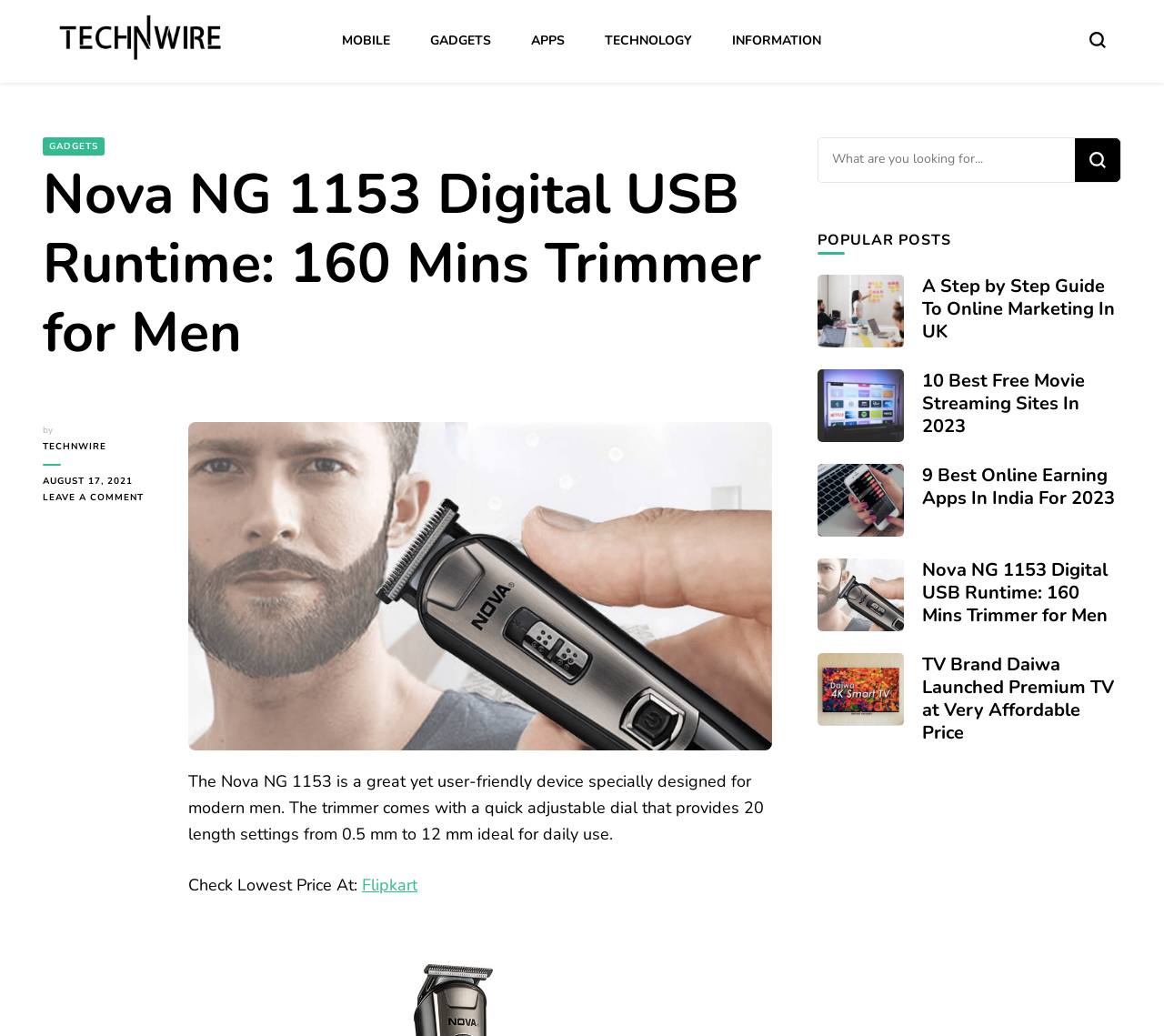Identify the bounding box coordinates of the region I need to click to complete this instruction: "Check the latest technology updates".

[0.05, 0.068, 0.312, 0.087]